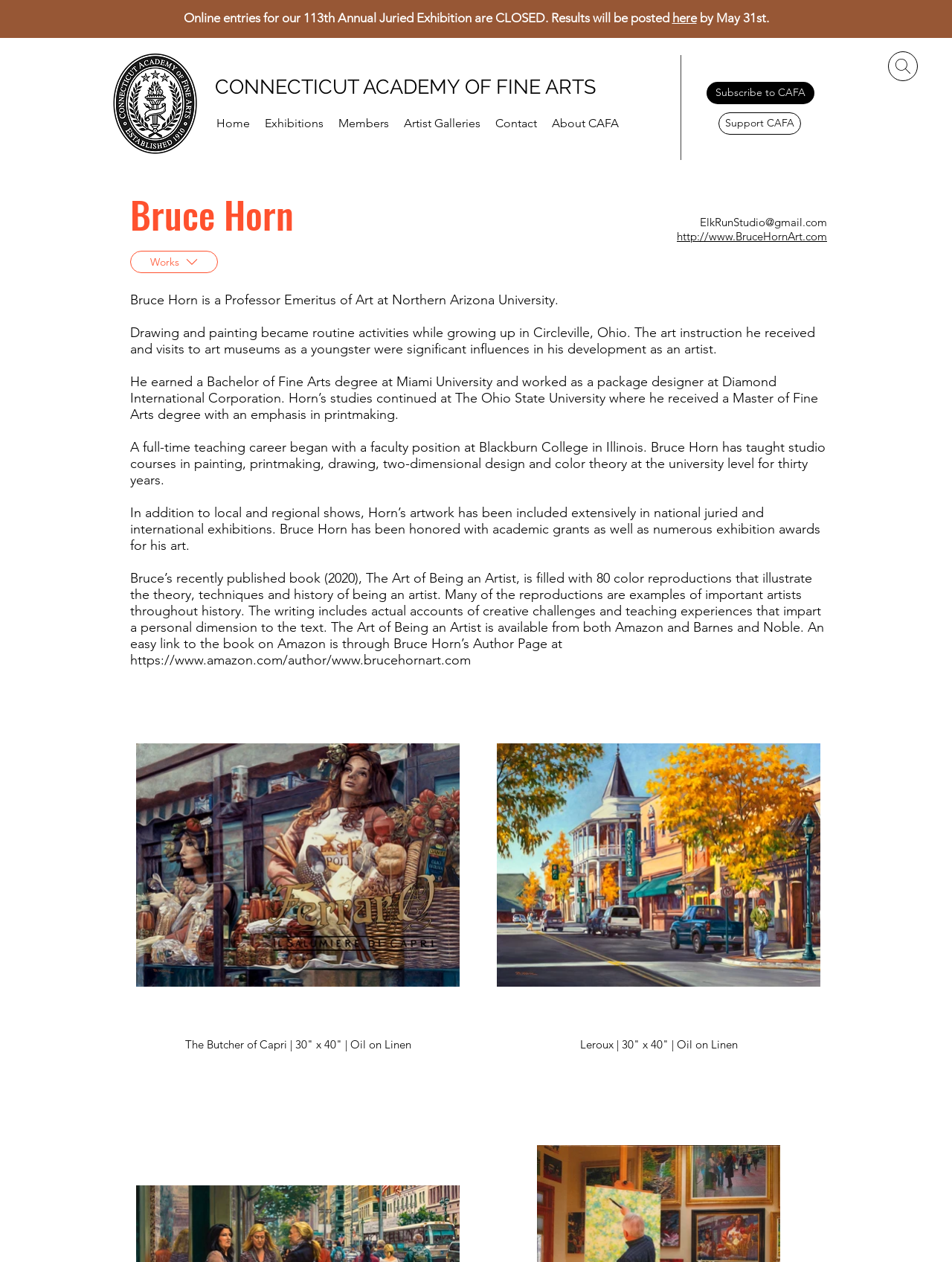Please provide the bounding box coordinates for the element that needs to be clicked to perform the instruction: "View Bruce Horn's artworks". The coordinates must consist of four float numbers between 0 and 1, formatted as [left, top, right, bottom].

[0.137, 0.199, 0.229, 0.216]